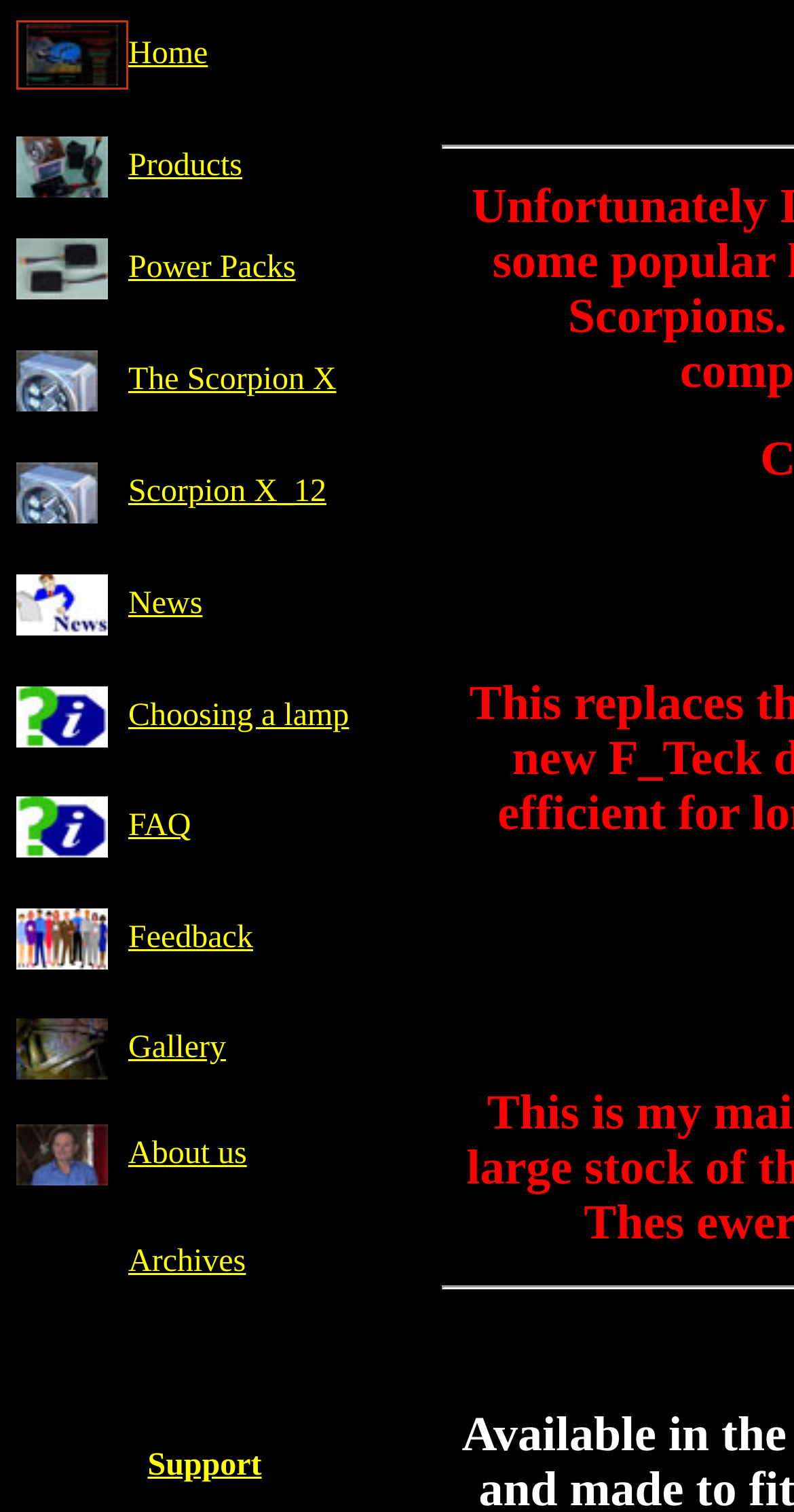Based on the element description Home, identify the bounding box of the UI element in the given webpage screenshot. The coordinates should be in the format (top-left x, top-left y, bottom-right x, bottom-right y) and must be between 0 and 1.

[0.162, 0.024, 0.262, 0.047]